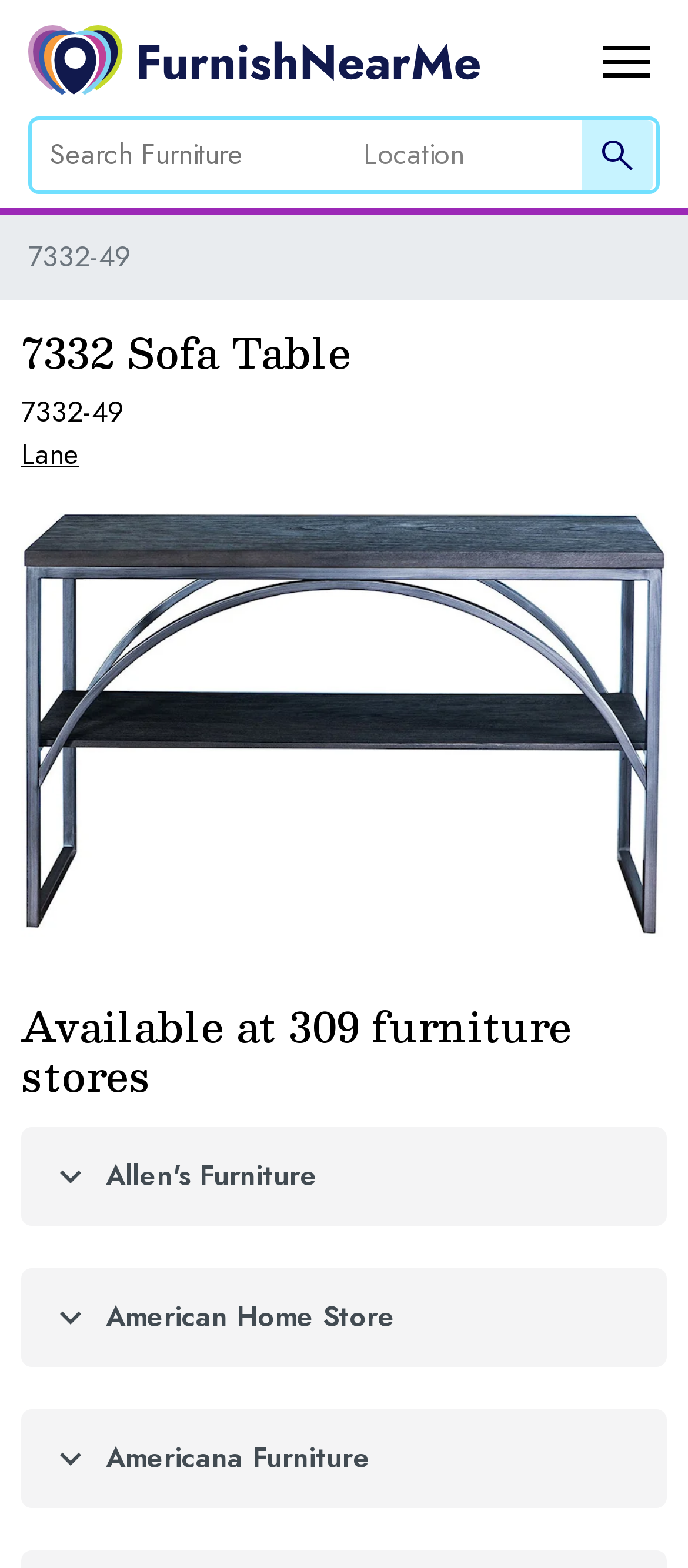Kindly determine the bounding box coordinates of the area that needs to be clicked to fulfill this instruction: "Enter notes".

None